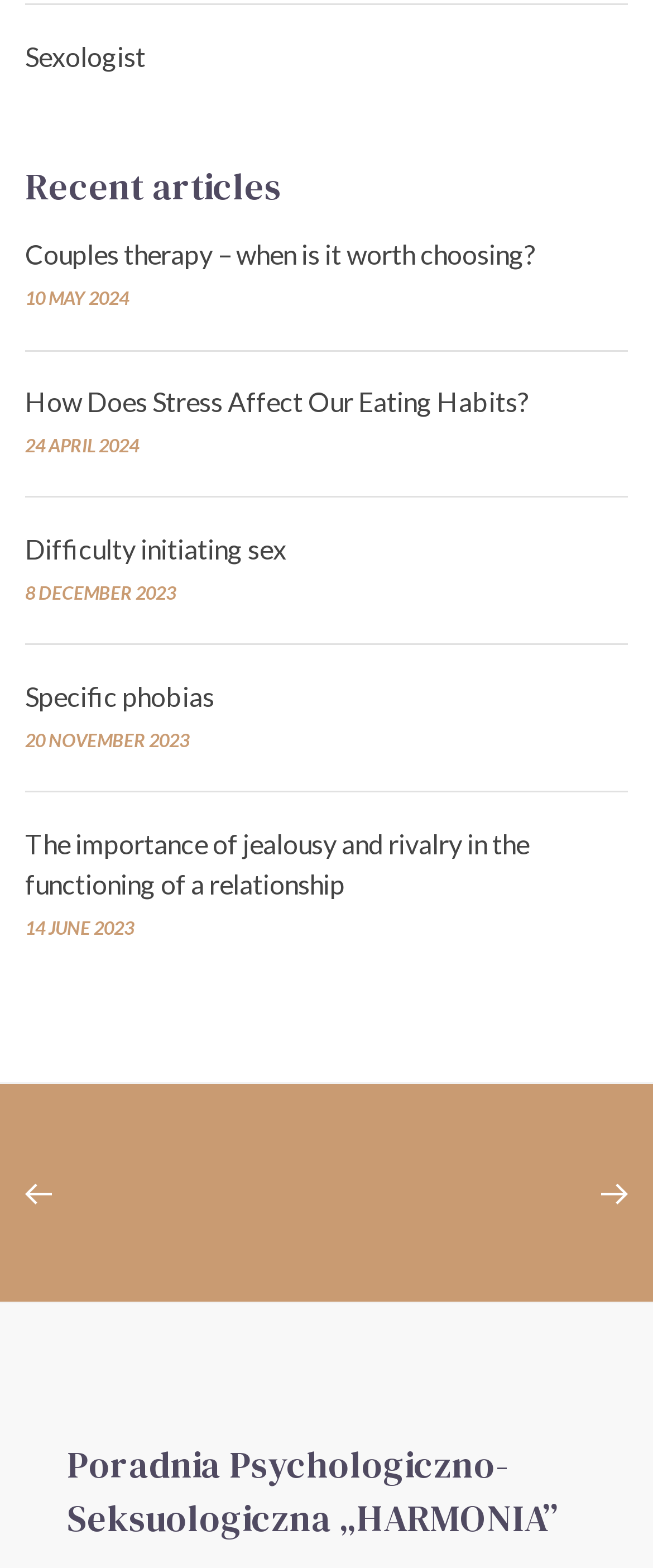Determine the bounding box coordinates for the clickable element to execute this instruction: "Visit the 'Specific phobias' page". Provide the coordinates as four float numbers between 0 and 1, i.e., [left, top, right, bottom].

[0.038, 0.378, 0.962, 0.404]